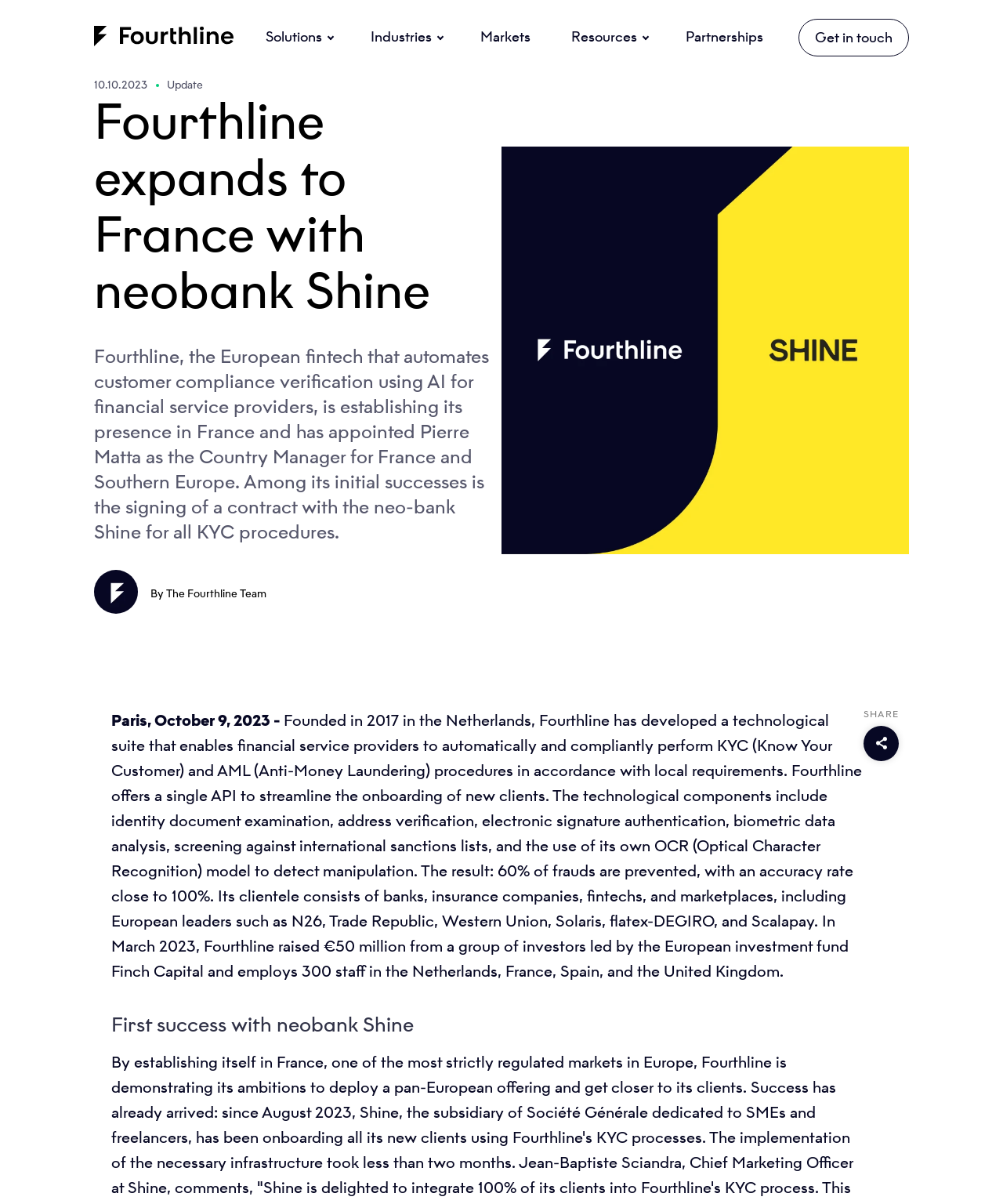Given the webpage screenshot, identify the bounding box of the UI element that matches this description: "Solutions".

[0.26, 0.022, 0.325, 0.04]